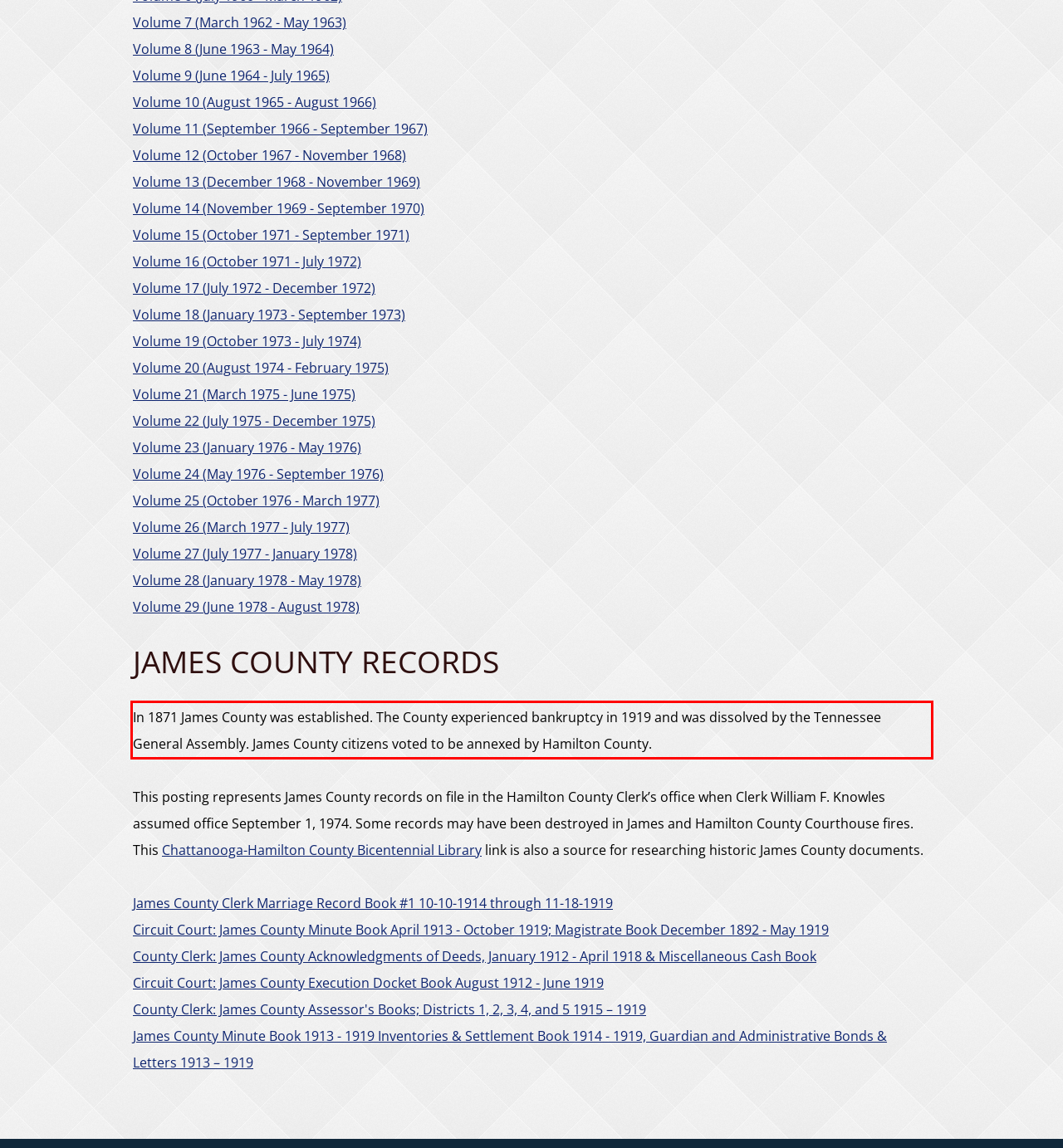Please perform OCR on the text content within the red bounding box that is highlighted in the provided webpage screenshot.

In 1871 James County was established. The County experienced bankruptcy in 1919 and was dissolved by the Tennessee General Assembly. James County citizens voted to be annexed by Hamilton County.